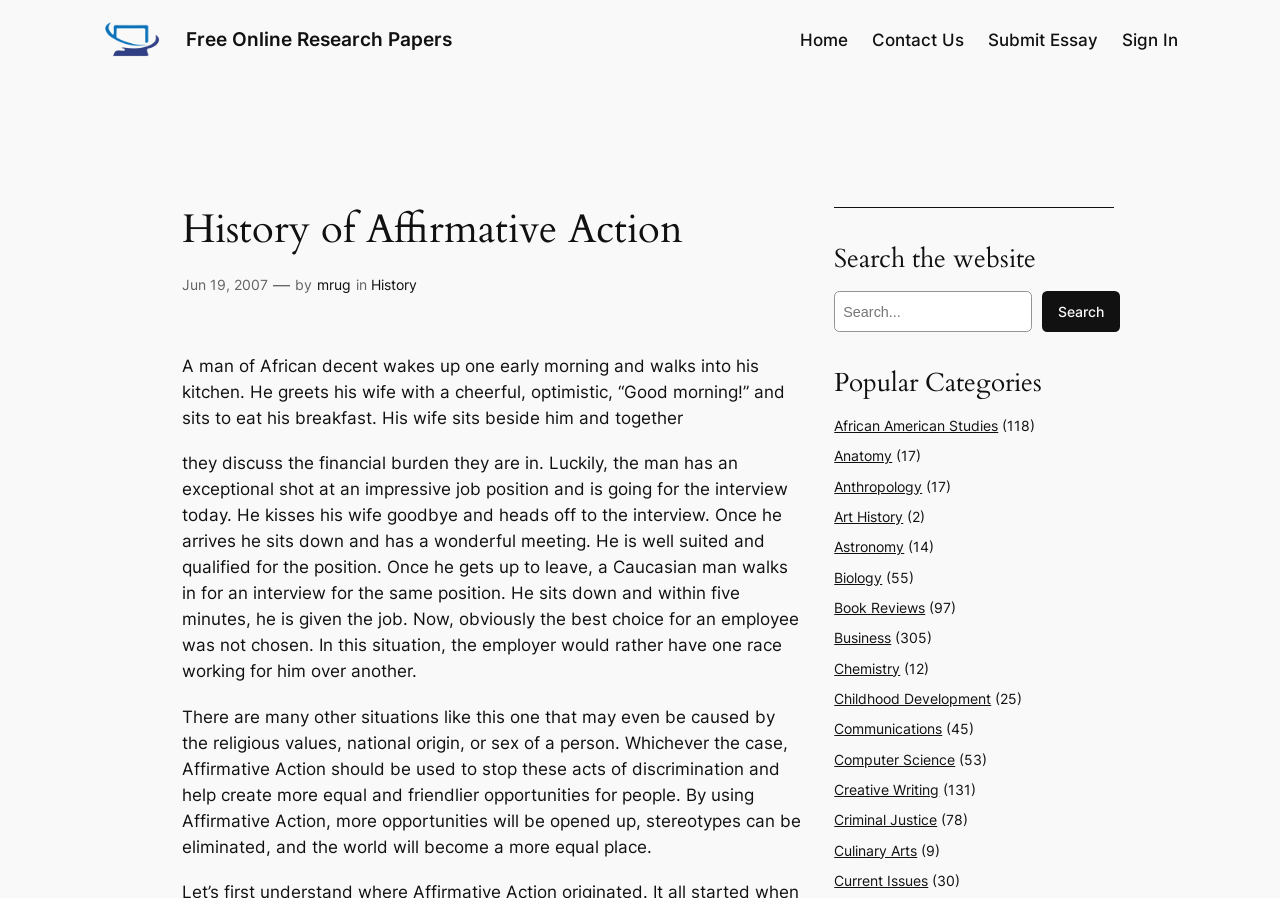How many categories are listed on the webpage?
Please provide a comprehensive answer to the question based on the webpage screenshot.

I counted the number of link elements with category names, such as 'African American Studies', 'Anatomy', and so on, to arrive at this answer.